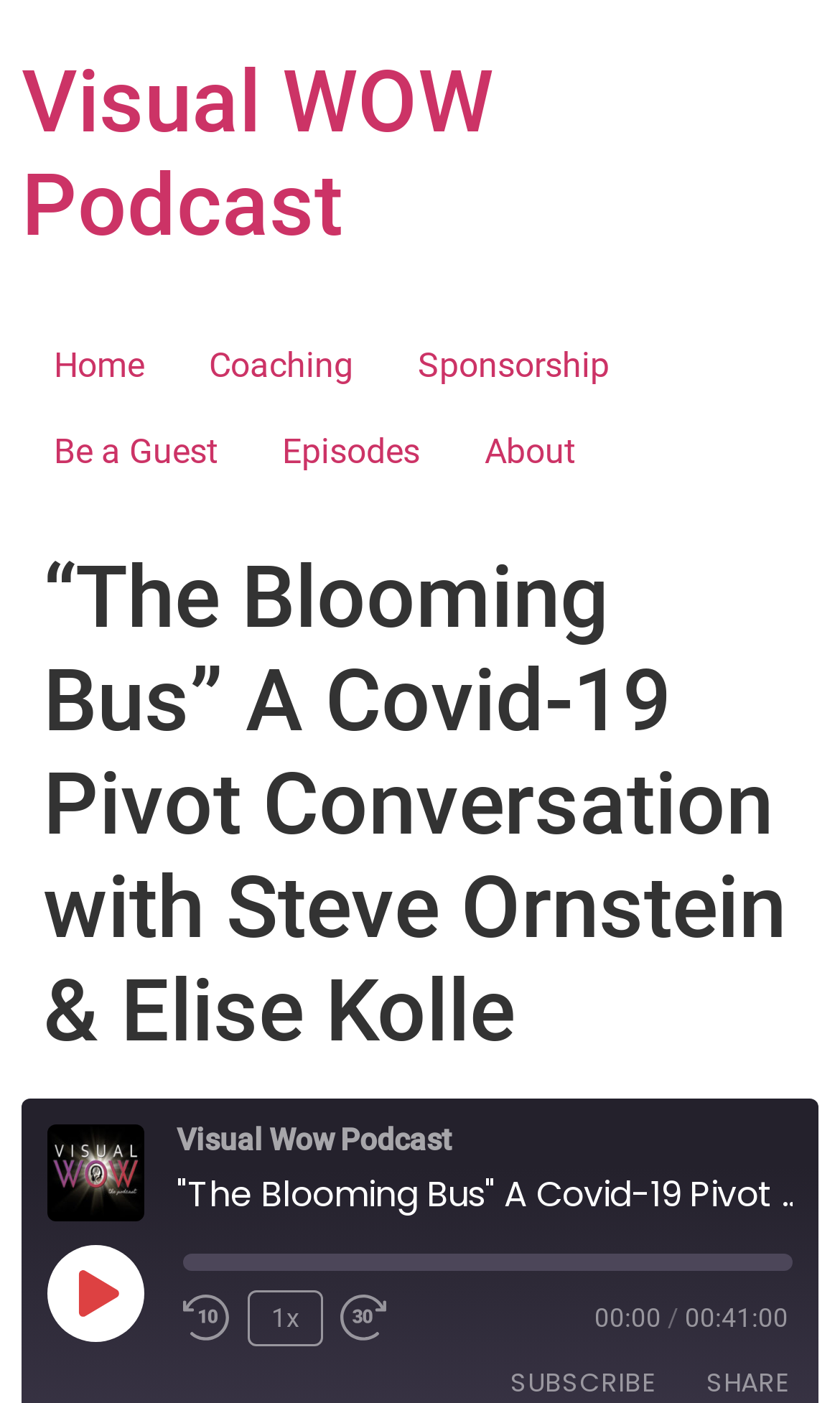Please locate the bounding box coordinates of the element's region that needs to be clicked to follow the instruction: "Open search tool". The bounding box coordinates should be provided as four float numbers between 0 and 1, i.e., [left, top, right, bottom].

None